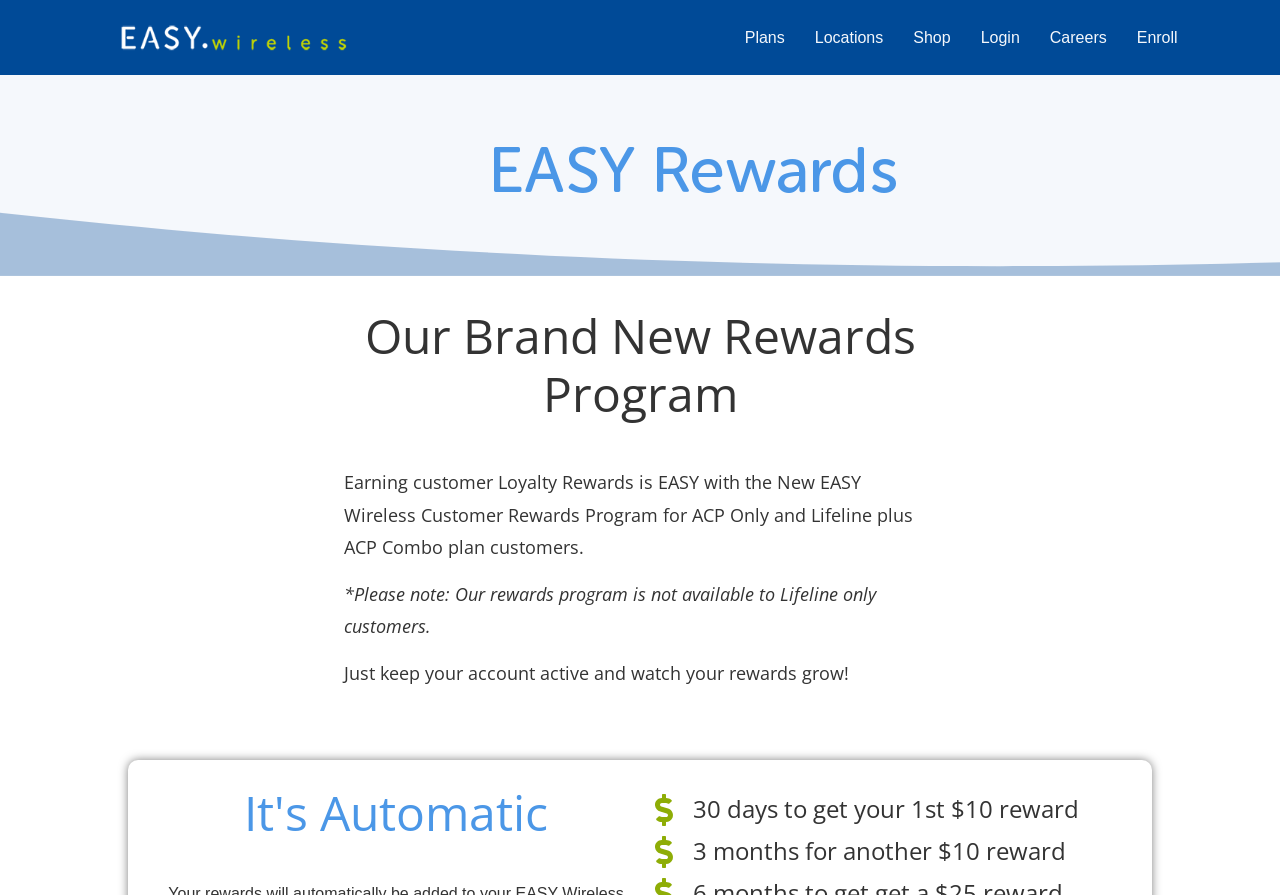Please provide a one-word or phrase answer to the question: 
How many months does it take to get another $10 reward?

3 months